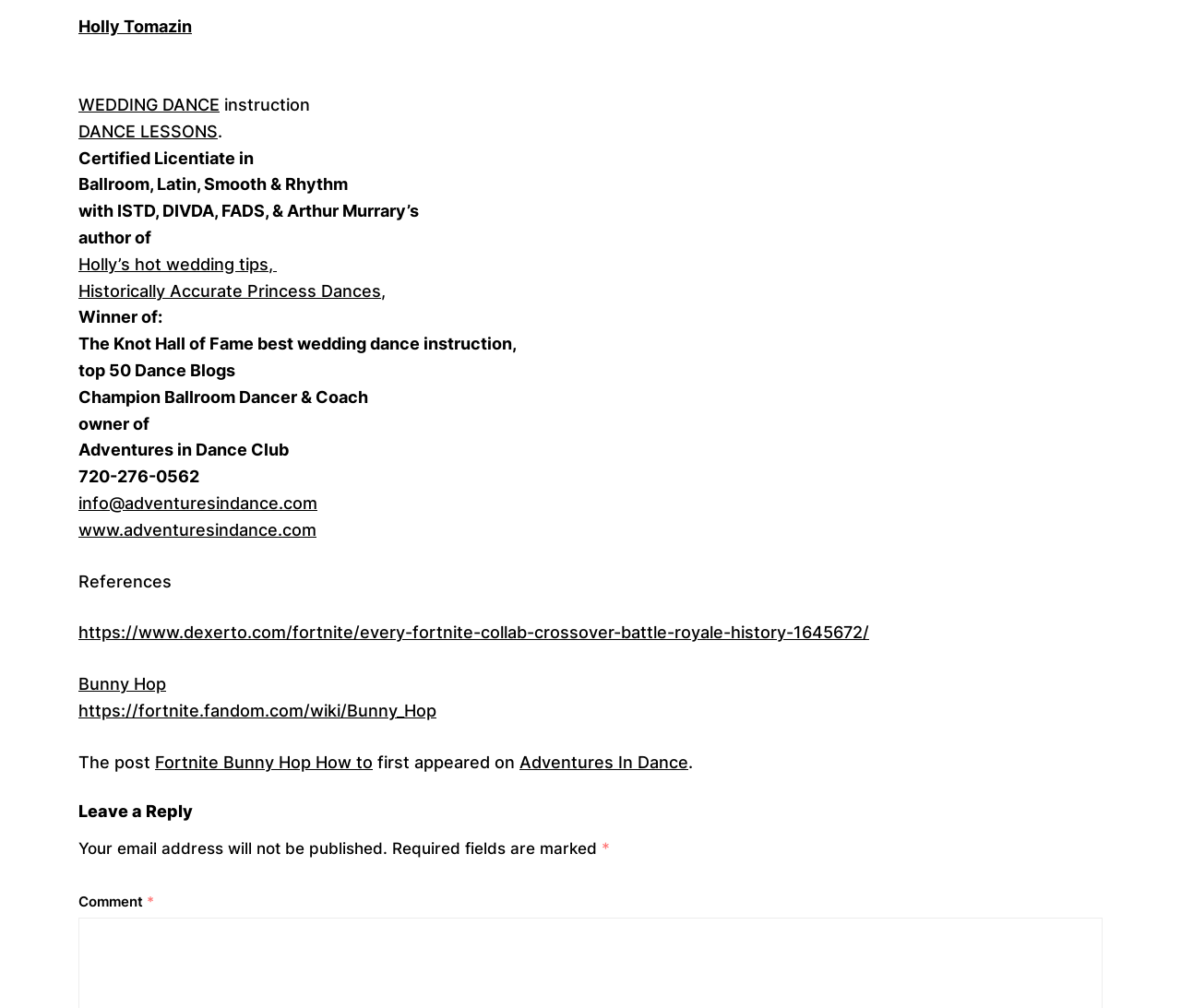Could you determine the bounding box coordinates of the clickable element to complete the instruction: "Read 'Holly’s hot wedding tips'"? Provide the coordinates as four float numbers between 0 and 1, i.e., [left, top, right, bottom].

[0.066, 0.252, 0.234, 0.272]